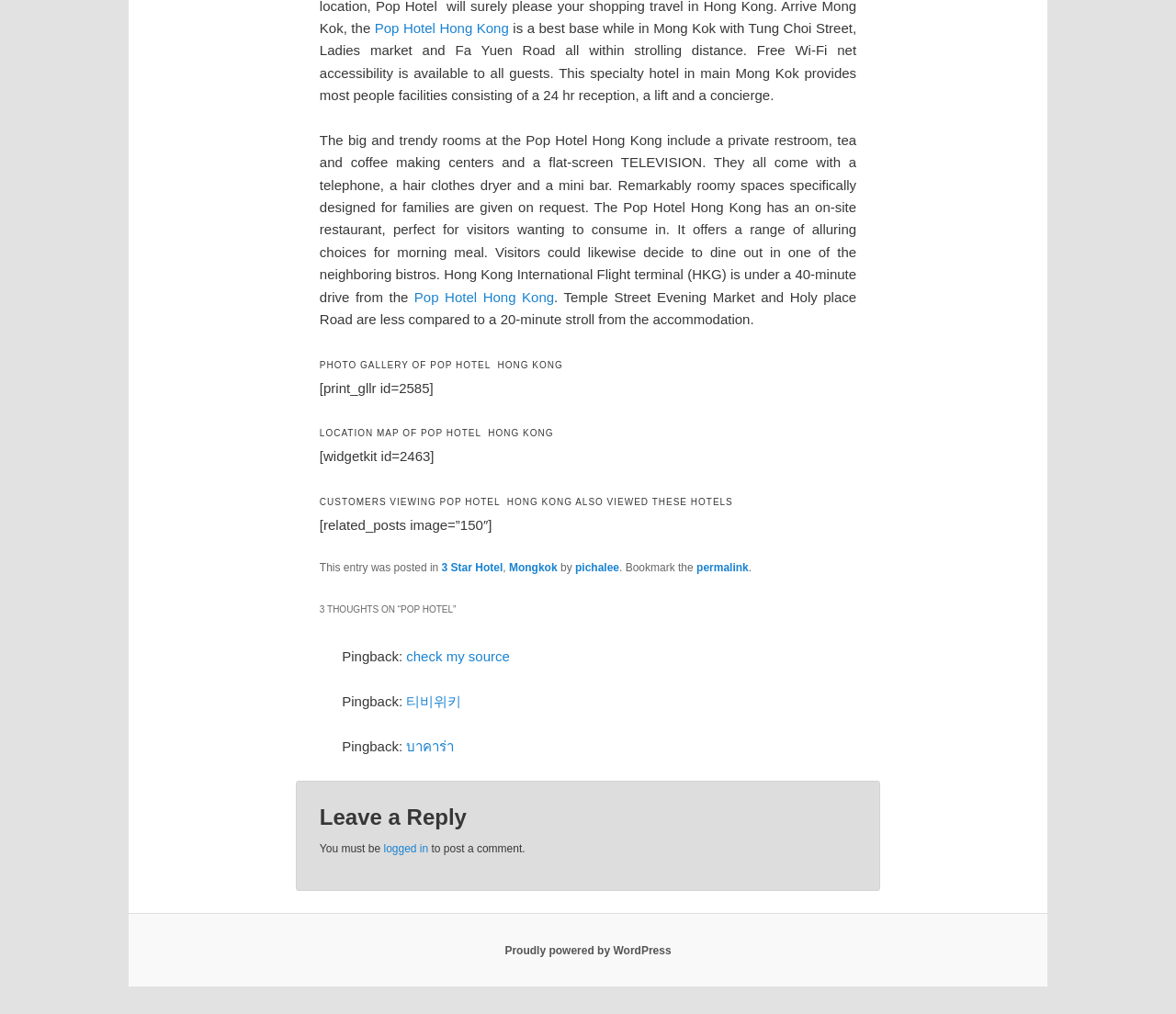Identify the bounding box coordinates of the region I need to click to complete this instruction: "view other hotels also viewed by customers".

[0.272, 0.484, 0.728, 0.507]